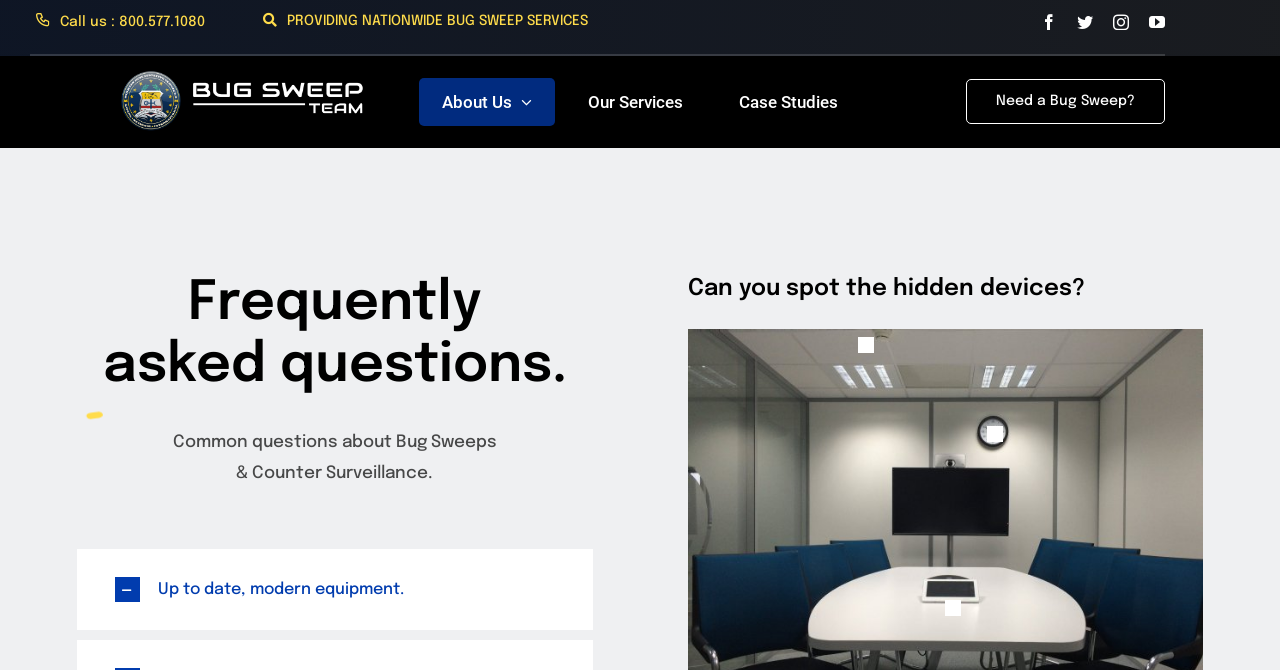Locate the bounding box coordinates of the area that needs to be clicked to fulfill the following instruction: "Visit the Facebook page". The coordinates should be in the format of four float numbers between 0 and 1, namely [left, top, right, bottom].

[0.813, 0.021, 0.826, 0.045]